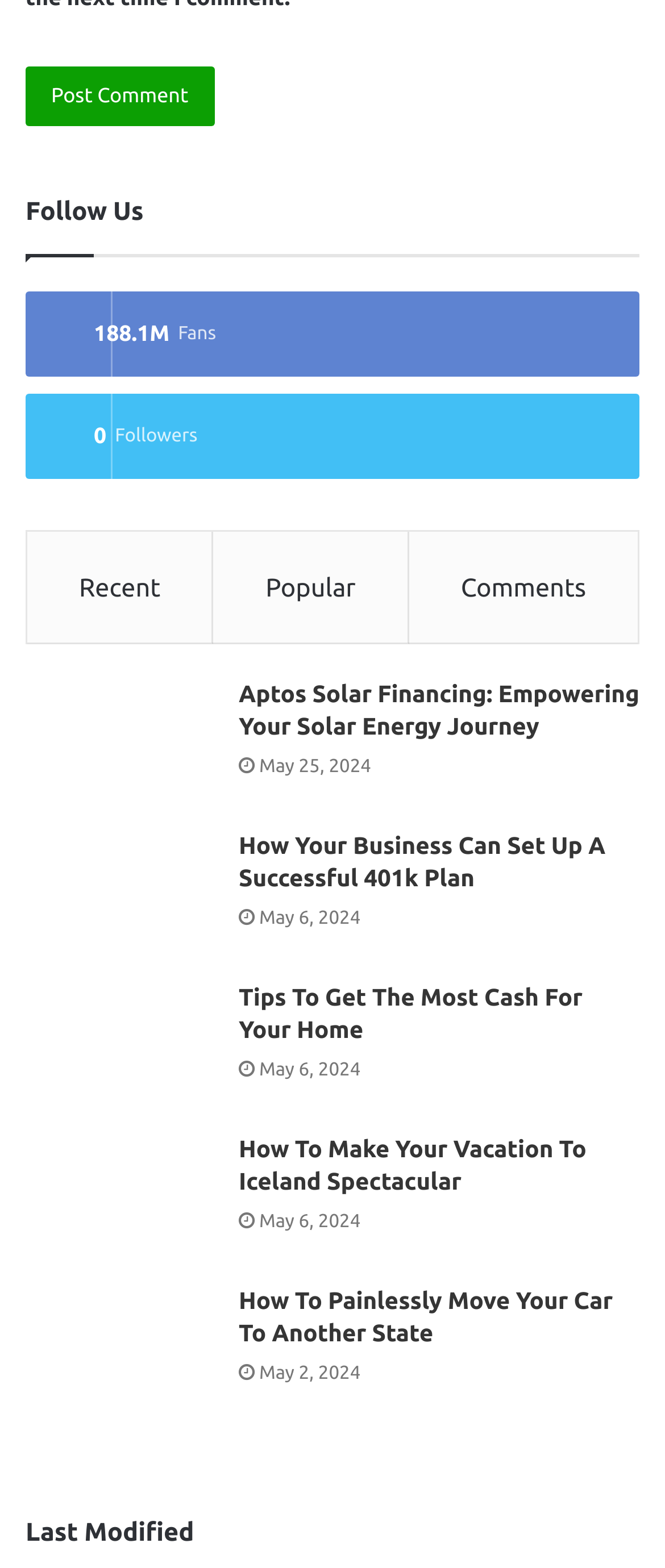Please identify the bounding box coordinates of the region to click in order to complete the given instruction: "Click the 'Post Comment' button". The coordinates should be four float numbers between 0 and 1, i.e., [left, top, right, bottom].

[0.038, 0.043, 0.322, 0.081]